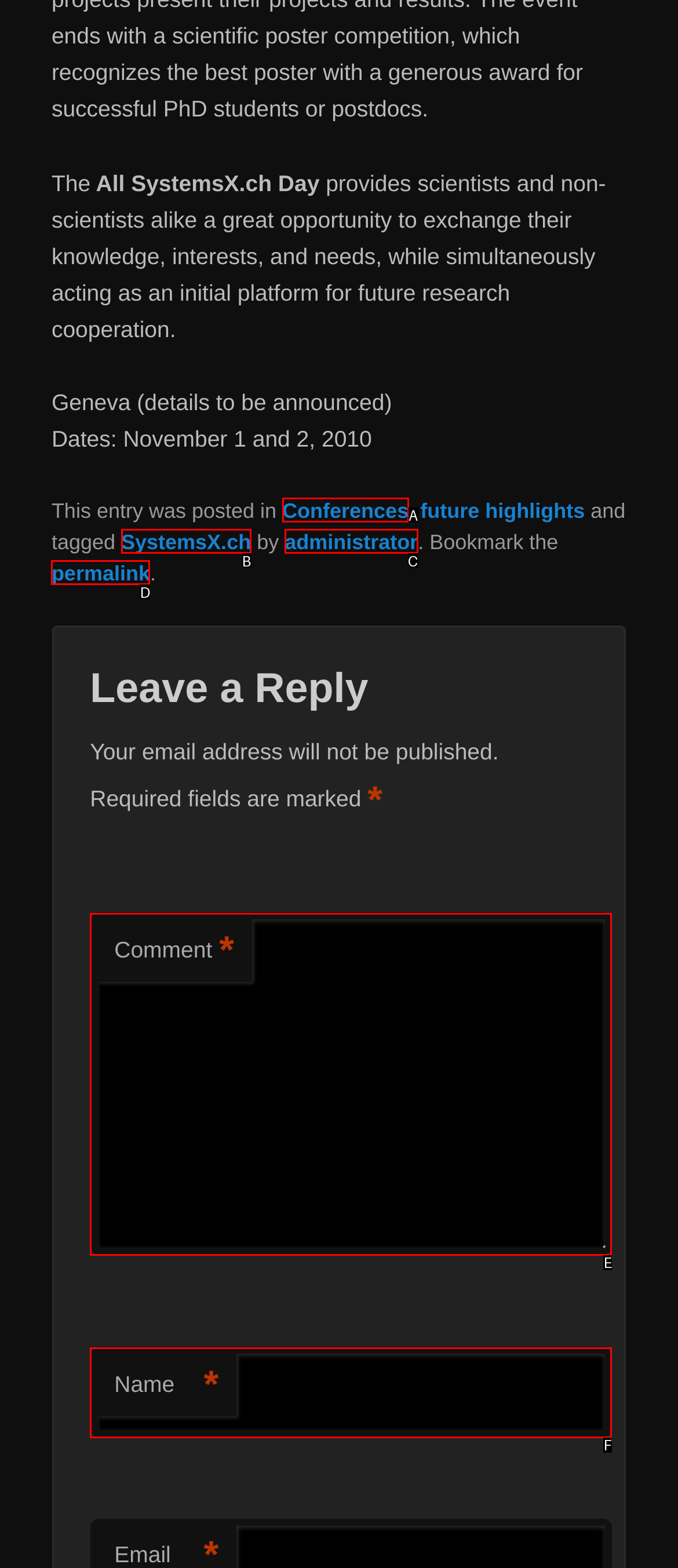Given the description: parent_node: Comment name="comment"
Identify the letter of the matching UI element from the options.

E